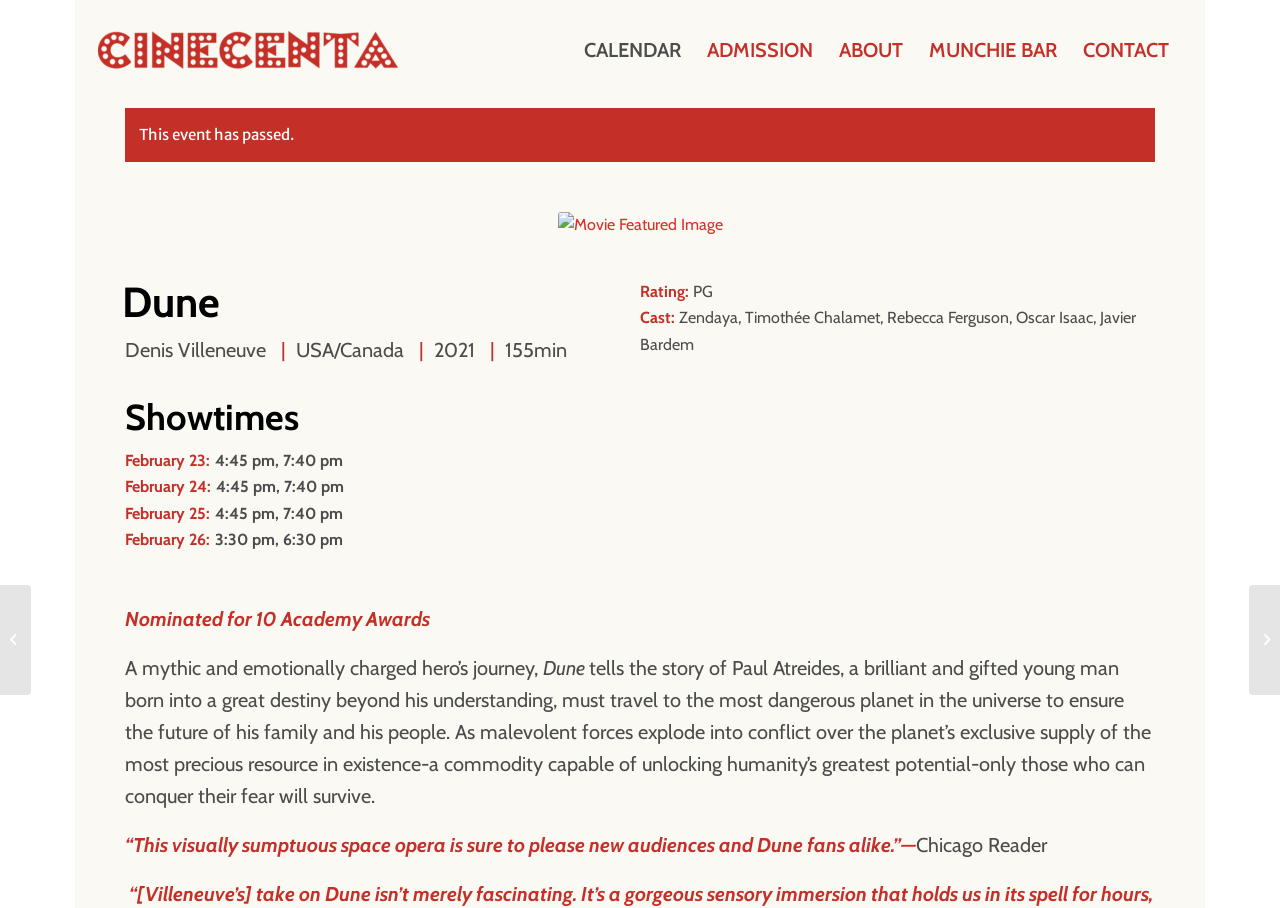What is the name of the movie featured?
Based on the visual details in the image, please answer the question thoroughly.

I determined the answer by looking at the heading element with the text 'Dune' and the image element with the description 'Movie Featured Image', which suggests that the movie being featured is 'Dune'.